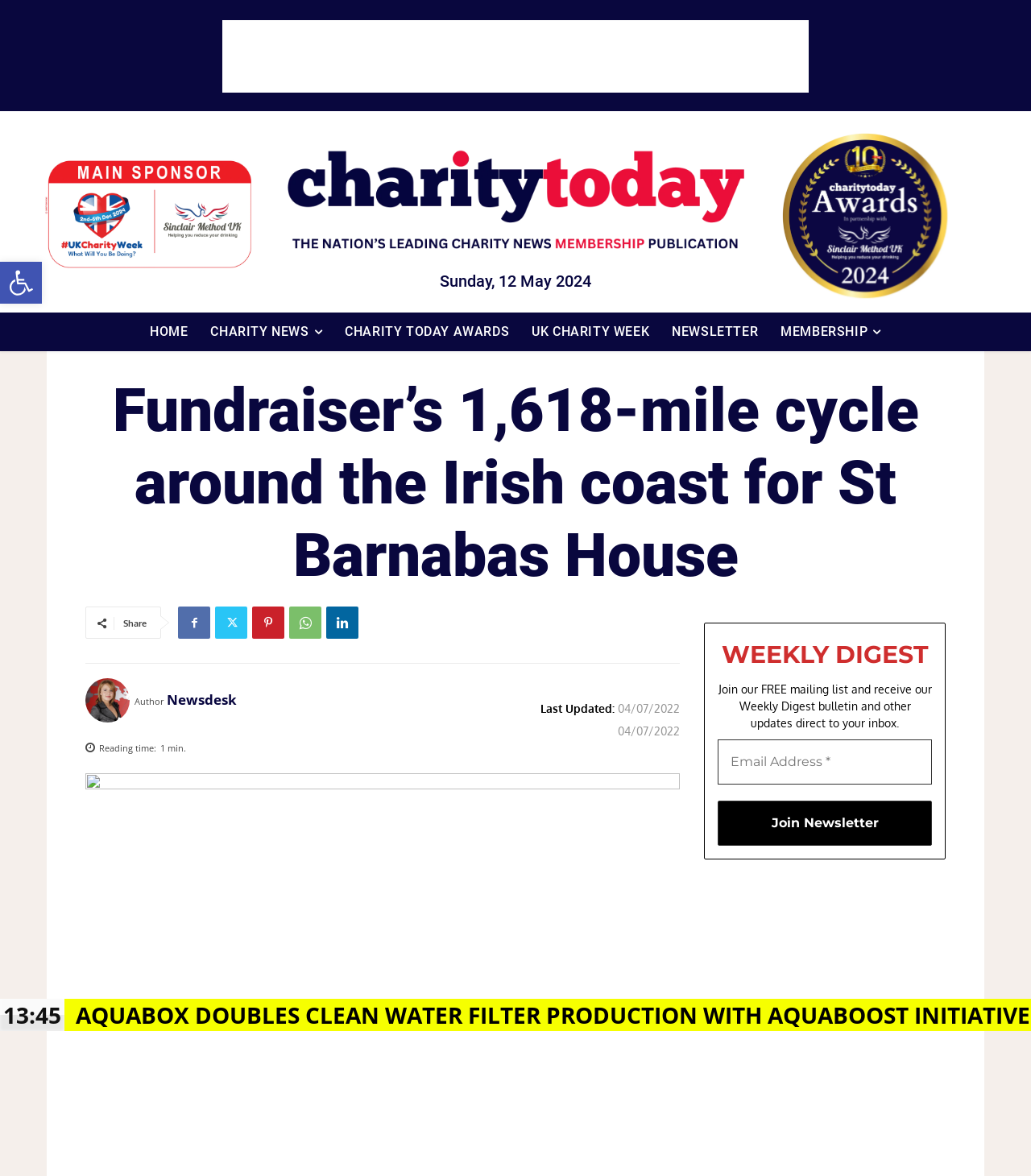Determine the bounding box coordinates of the UI element described by: "Pinterest".

[0.245, 0.516, 0.276, 0.543]